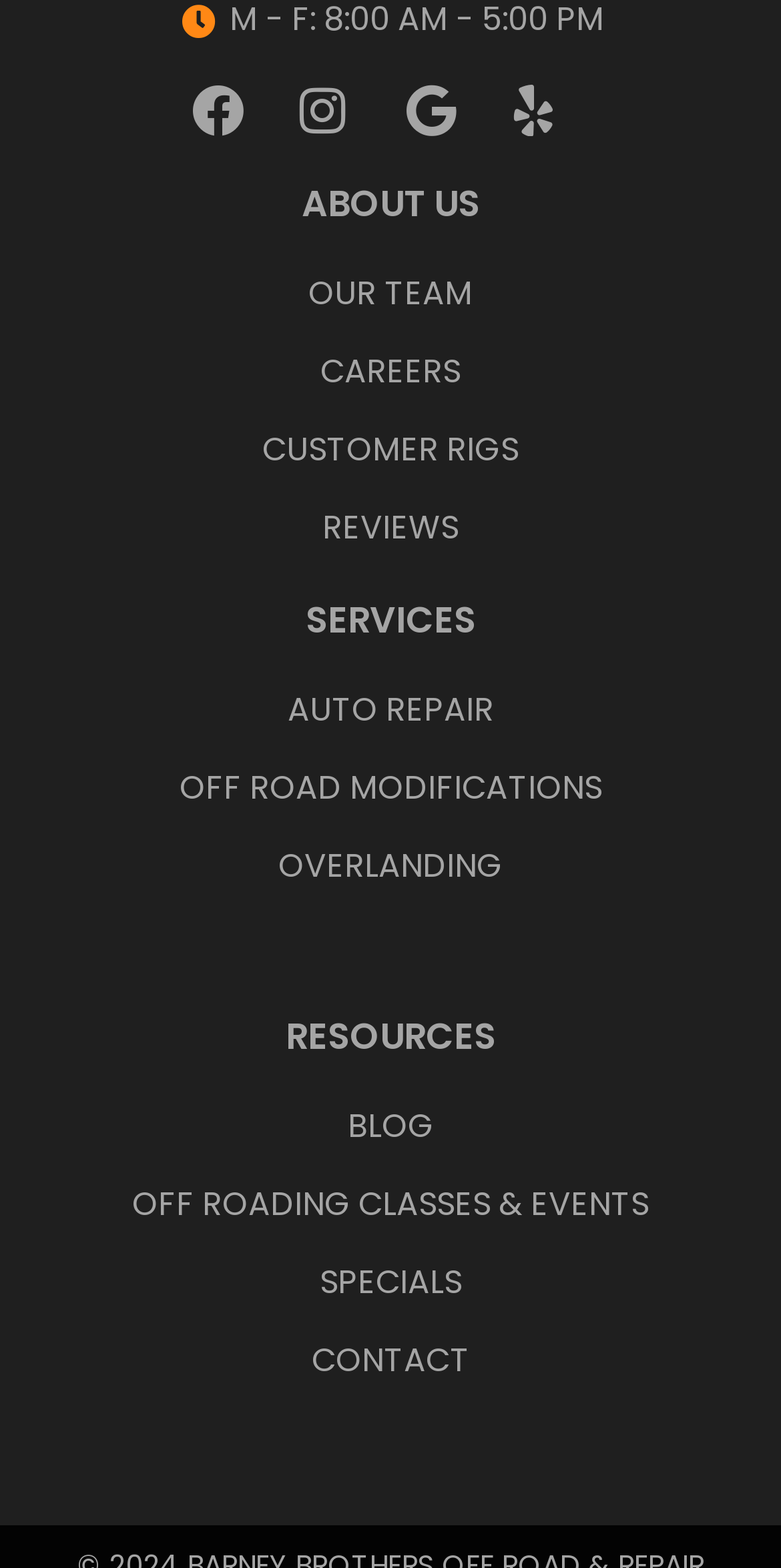Using a single word or phrase, answer the following question: 
What is the first link on the top left?

ABOUT US